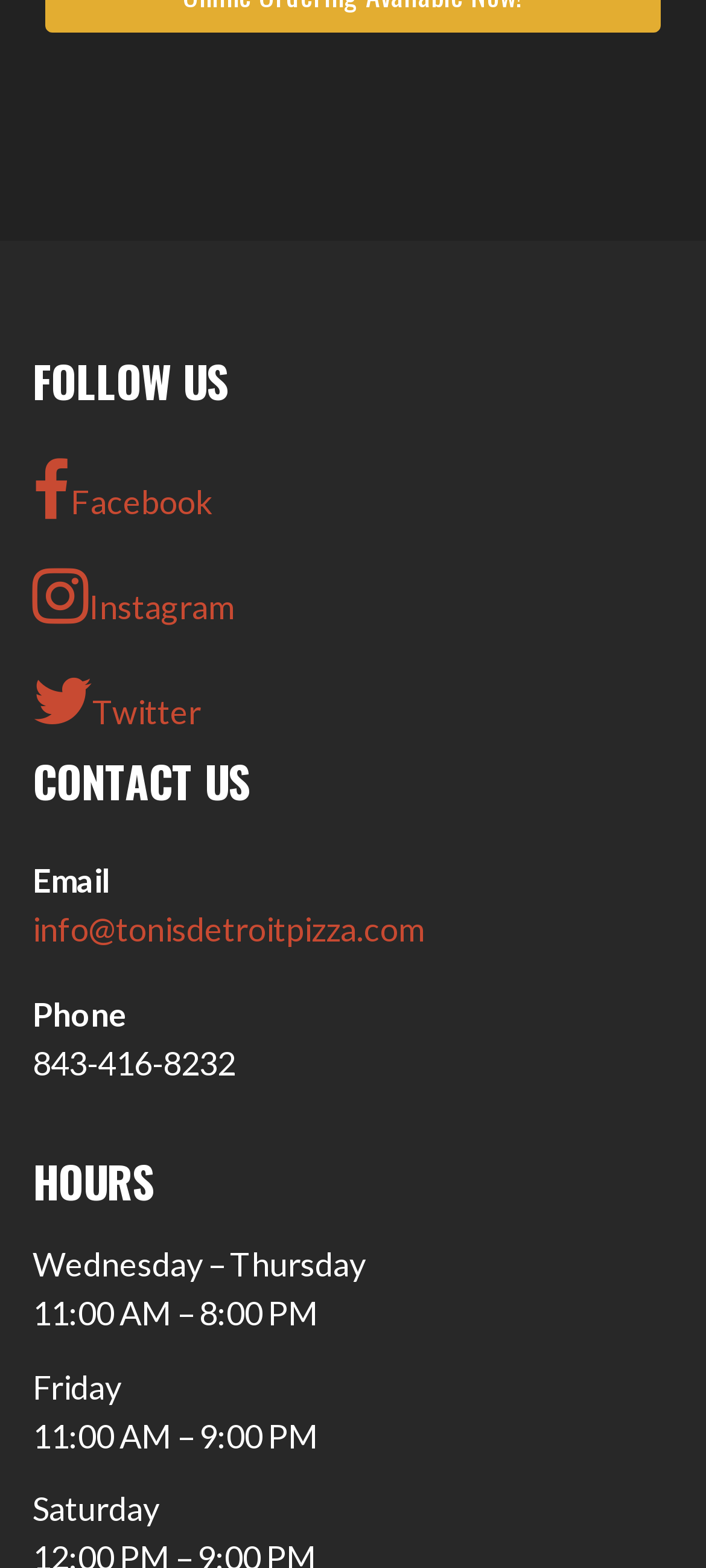Provide the bounding box coordinates, formatted as (top-left x, top-left y, bottom-right x, bottom-right y), with all values being floating point numbers between 0 and 1. Identify the bounding box of the UI element that matches the description: pure cbd gummies text spam

None